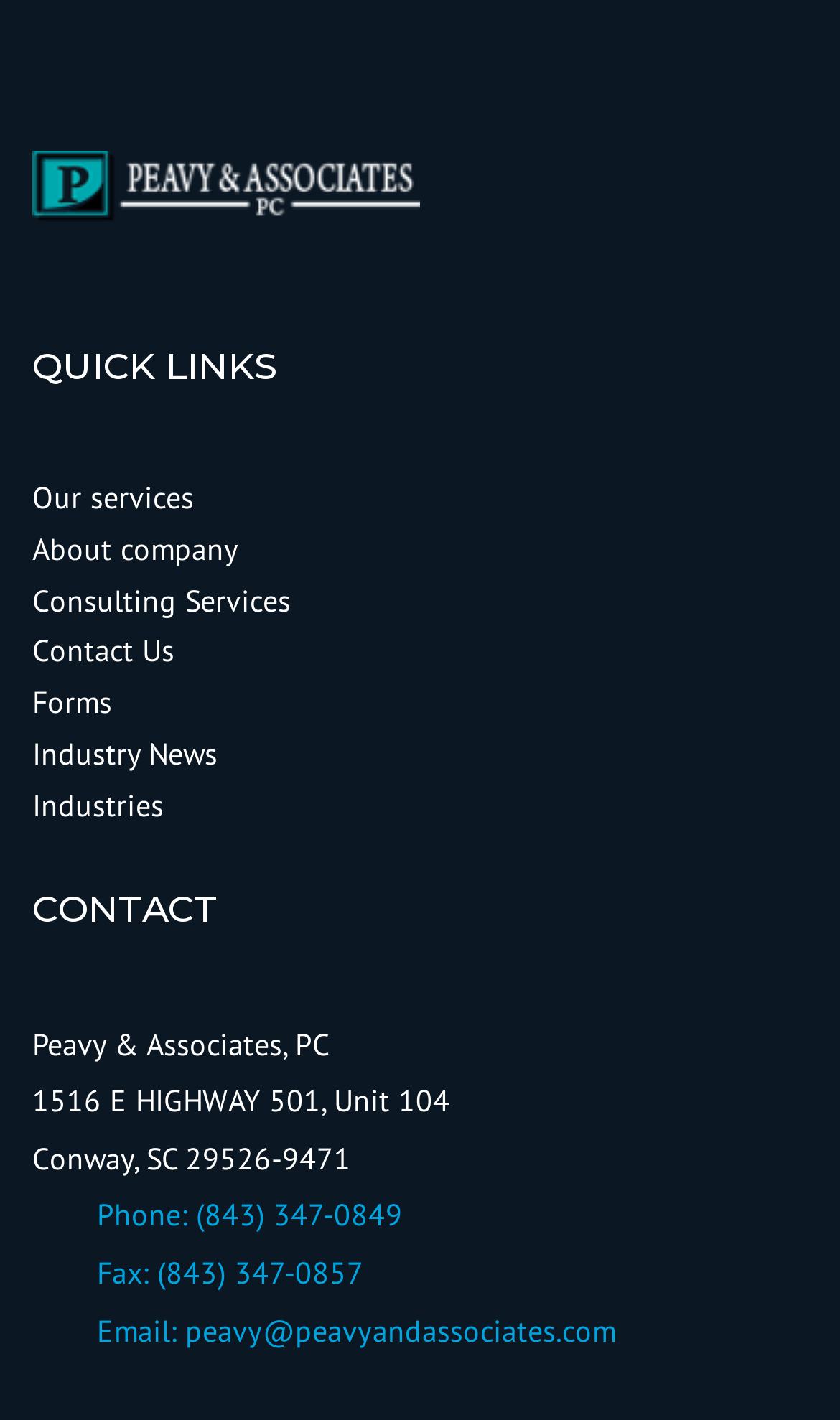Answer this question in one word or a short phrase: What is the location of the company?

Conway, SC 29526-9471